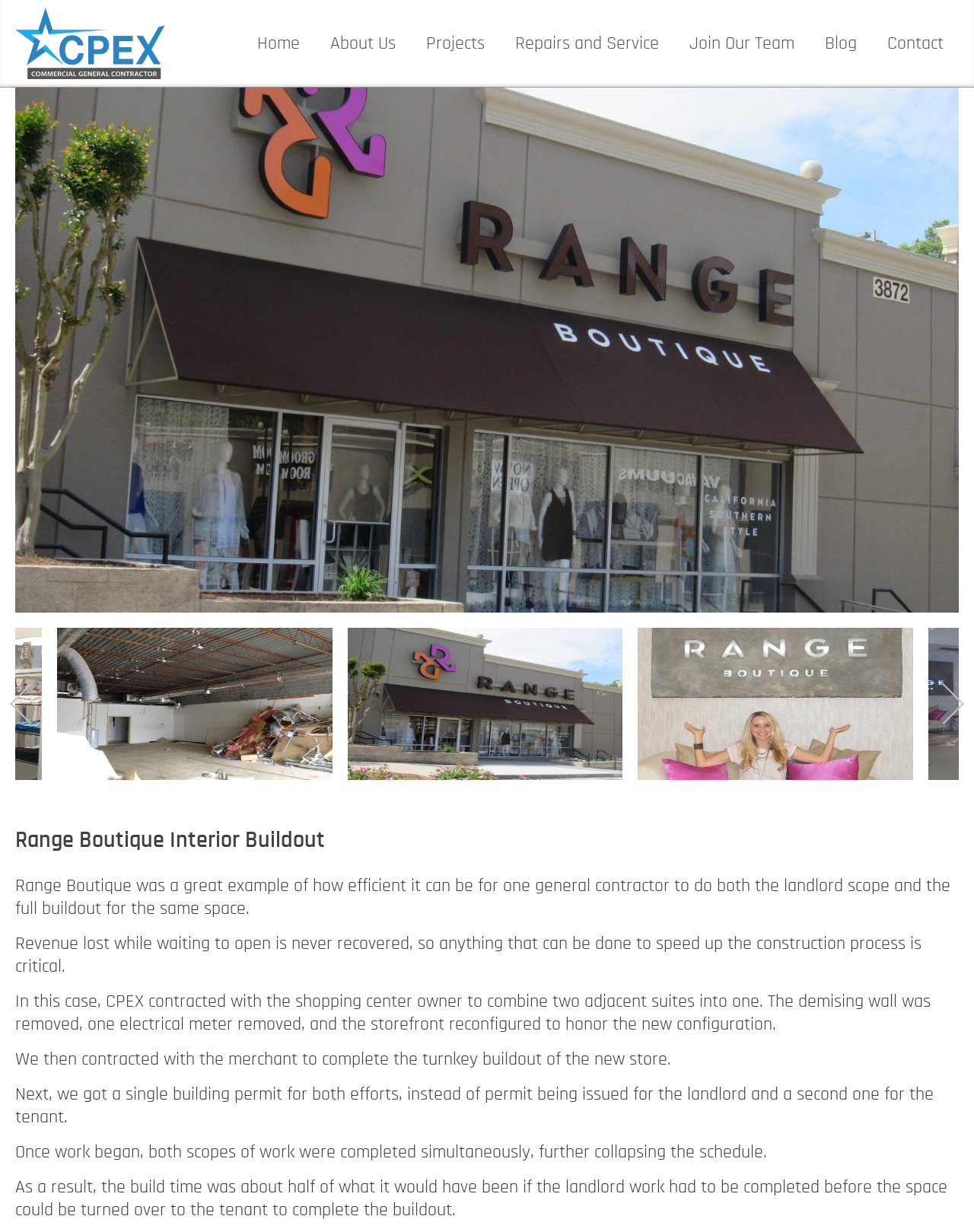Use a single word or phrase to answer the following:
How much was the build time reduced by?

About half